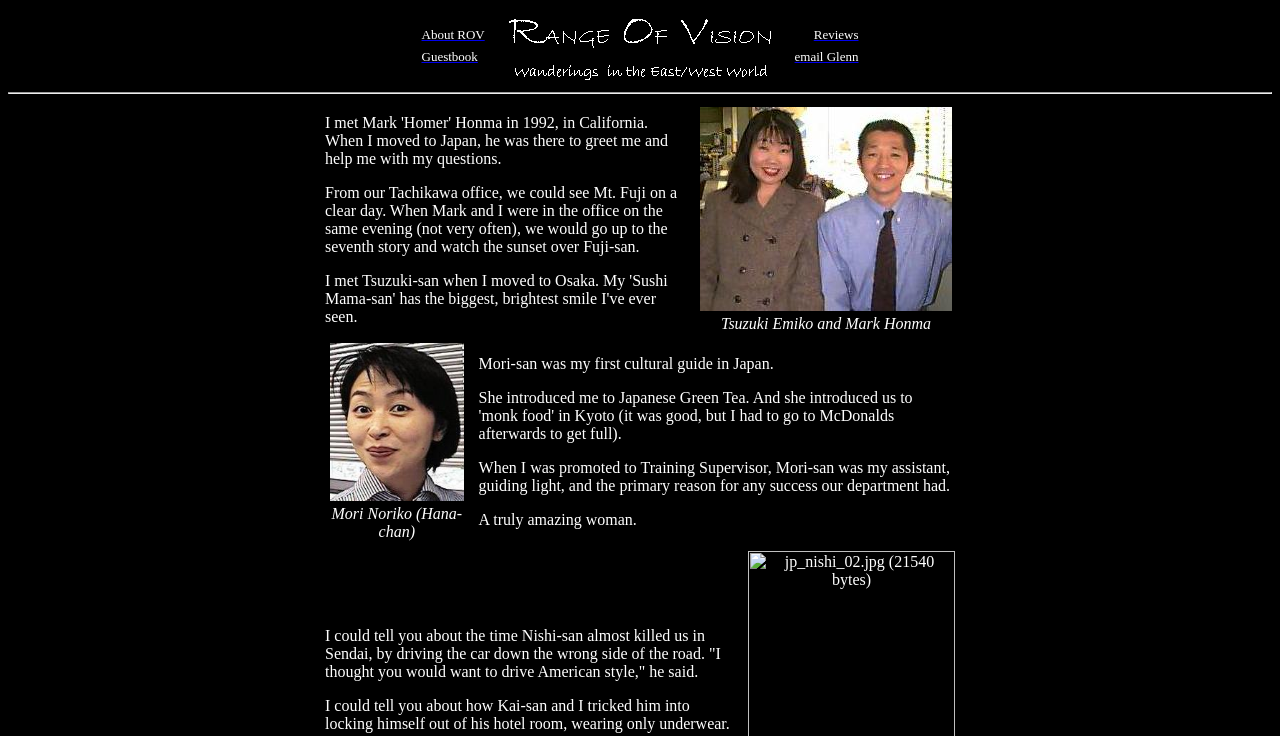How many people are mentioned by name in the webpage?
Based on the image, answer the question with as much detail as possible.

This answer can be found by counting the number of people mentioned by name in the webpage. The people mentioned are Mark 'Homer' Honma, Tsuzuki Emiko, Mori Noriko, and Glenn.